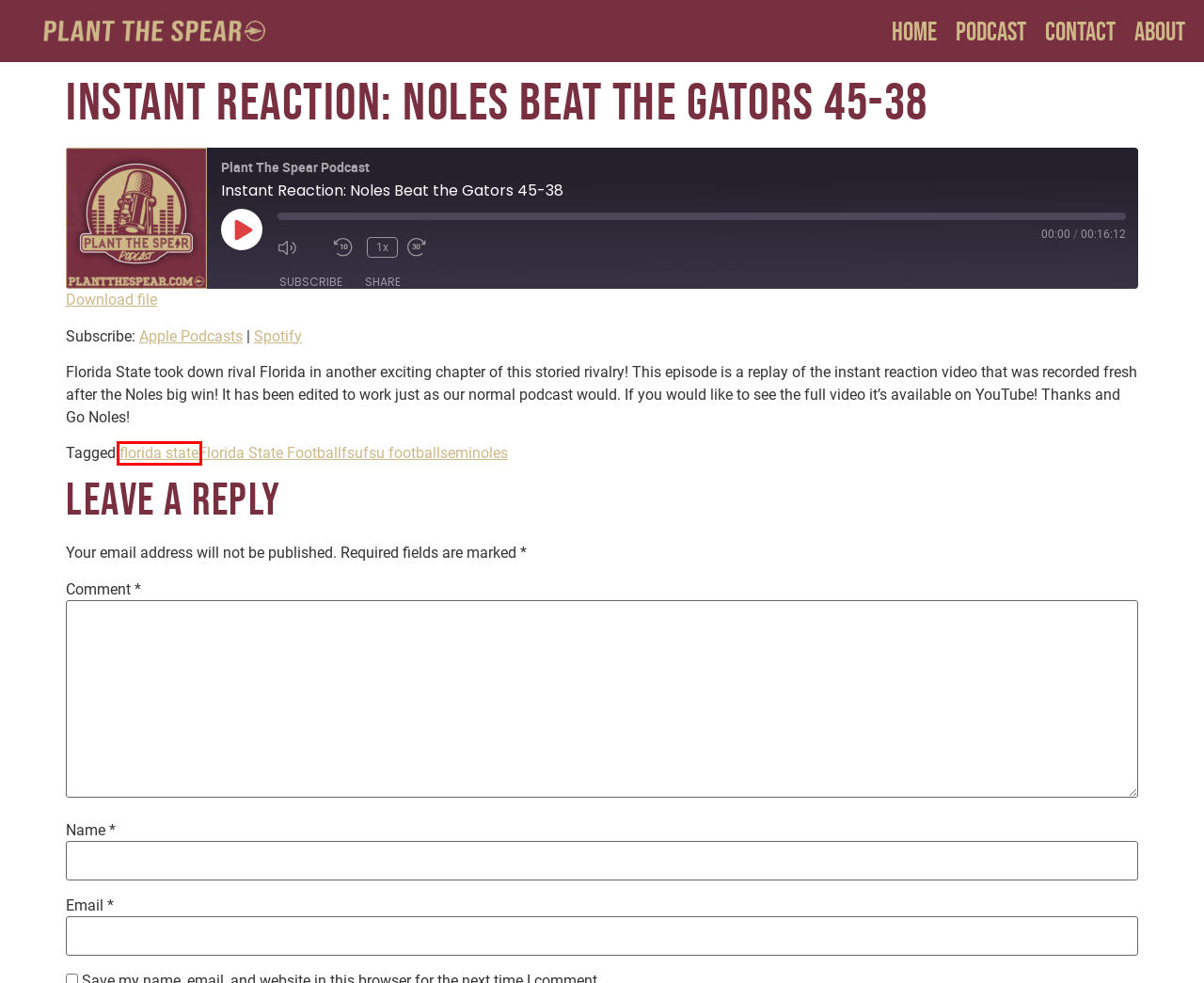With the provided webpage screenshot containing a red bounding box around a UI element, determine which description best matches the new webpage that appears after clicking the selected element. The choices are:
A. Podcast » Plant The Spear
B. seminoles » Plant The Spear
C. Home » Plant The Spear
D. About » Plant The Spear
E. fsu » Plant The Spear
F. fsu football » Plant The Spear
G. Florida State Football » Plant The Spear
H. florida state » Plant The Spear

H